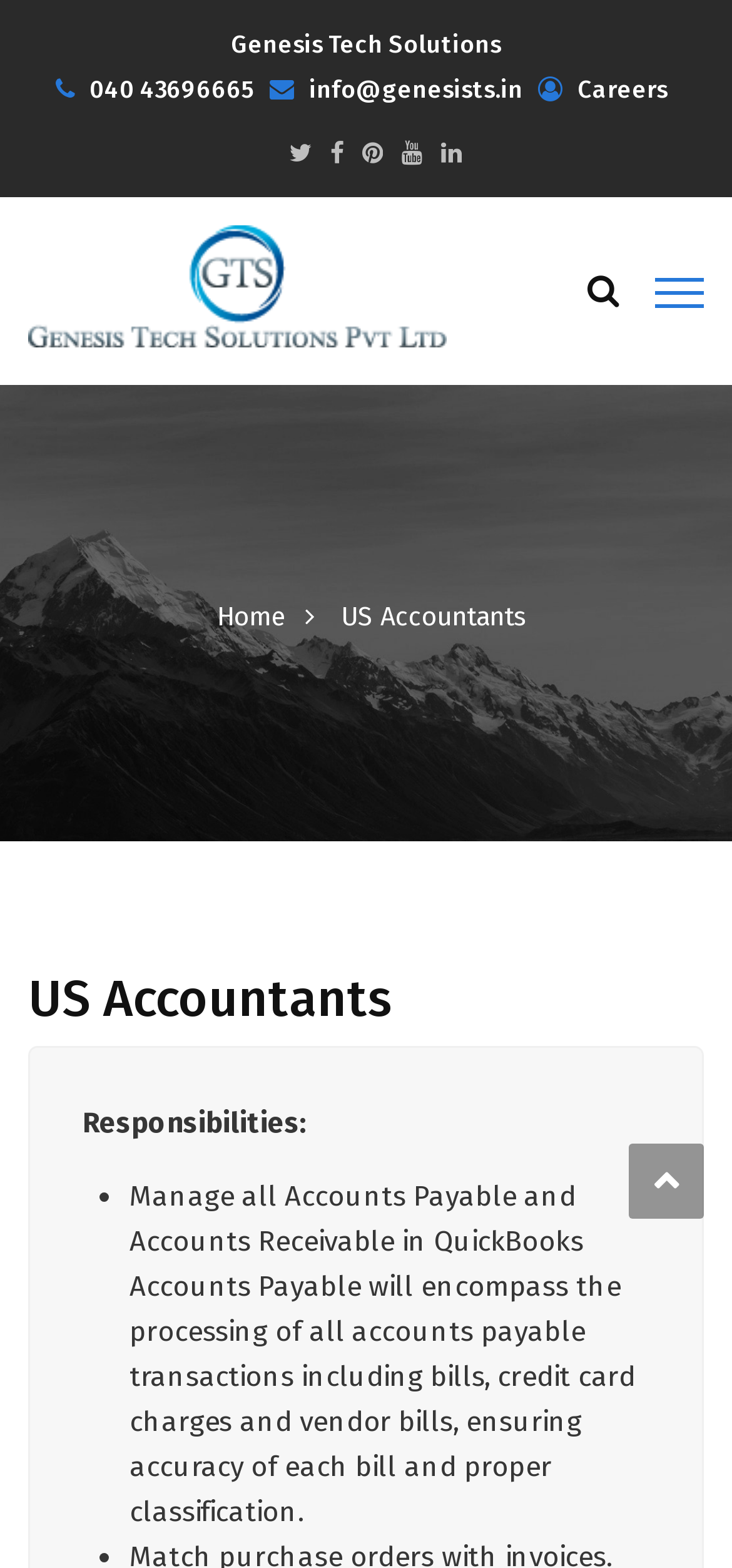Can you find the bounding box coordinates of the area I should click to execute the following instruction: "Check US Accountants"?

[0.465, 0.383, 0.719, 0.404]